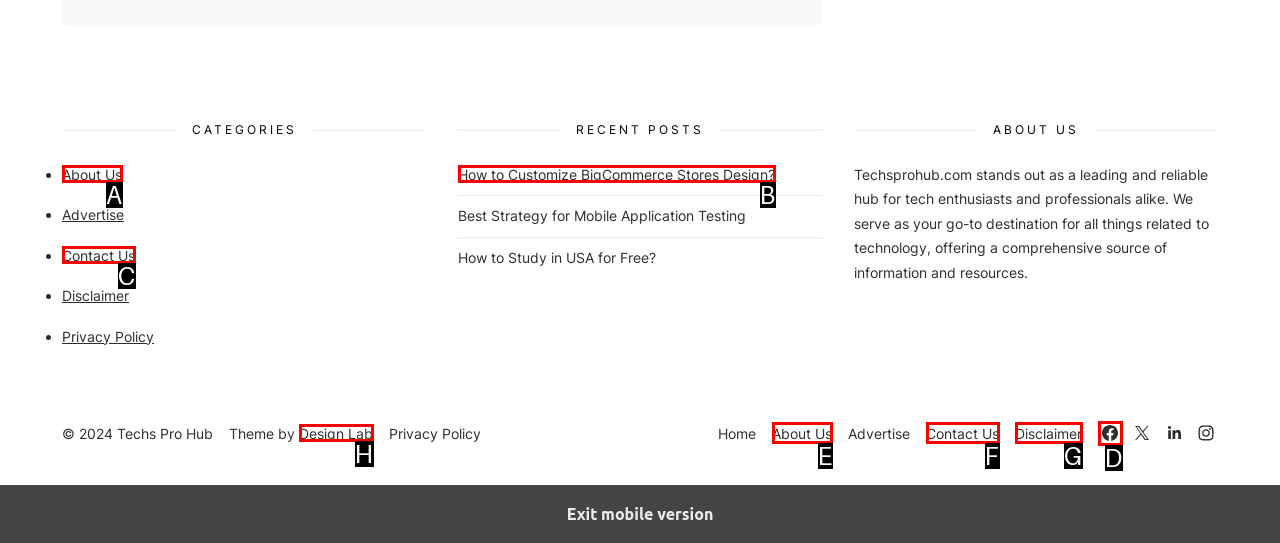Determine which option fits the following description: About Us
Answer with the corresponding option's letter directly.

E